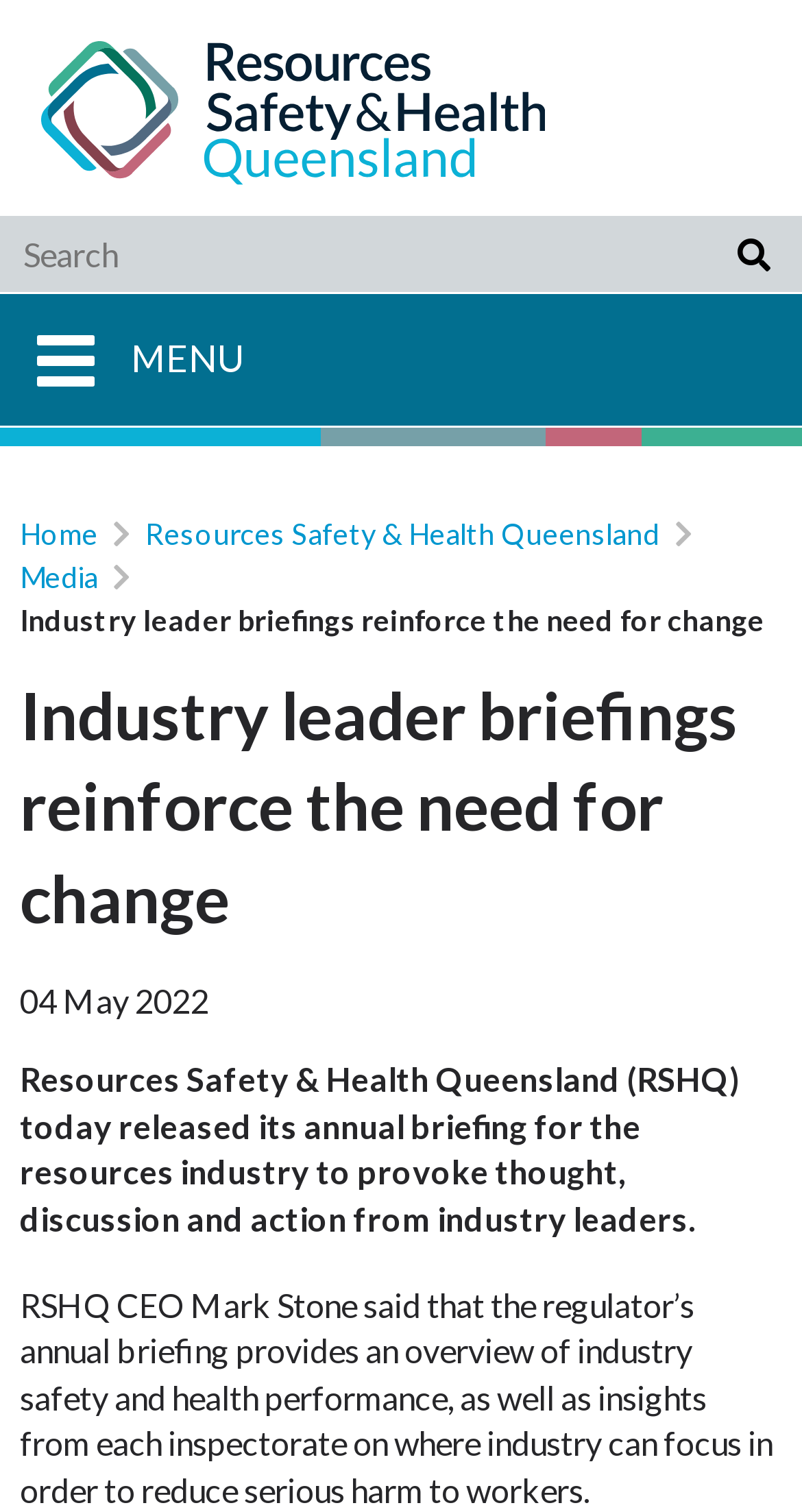Provide a one-word or short-phrase response to the question:
What is the name of the organization?

Resources Safety & Health Queensland